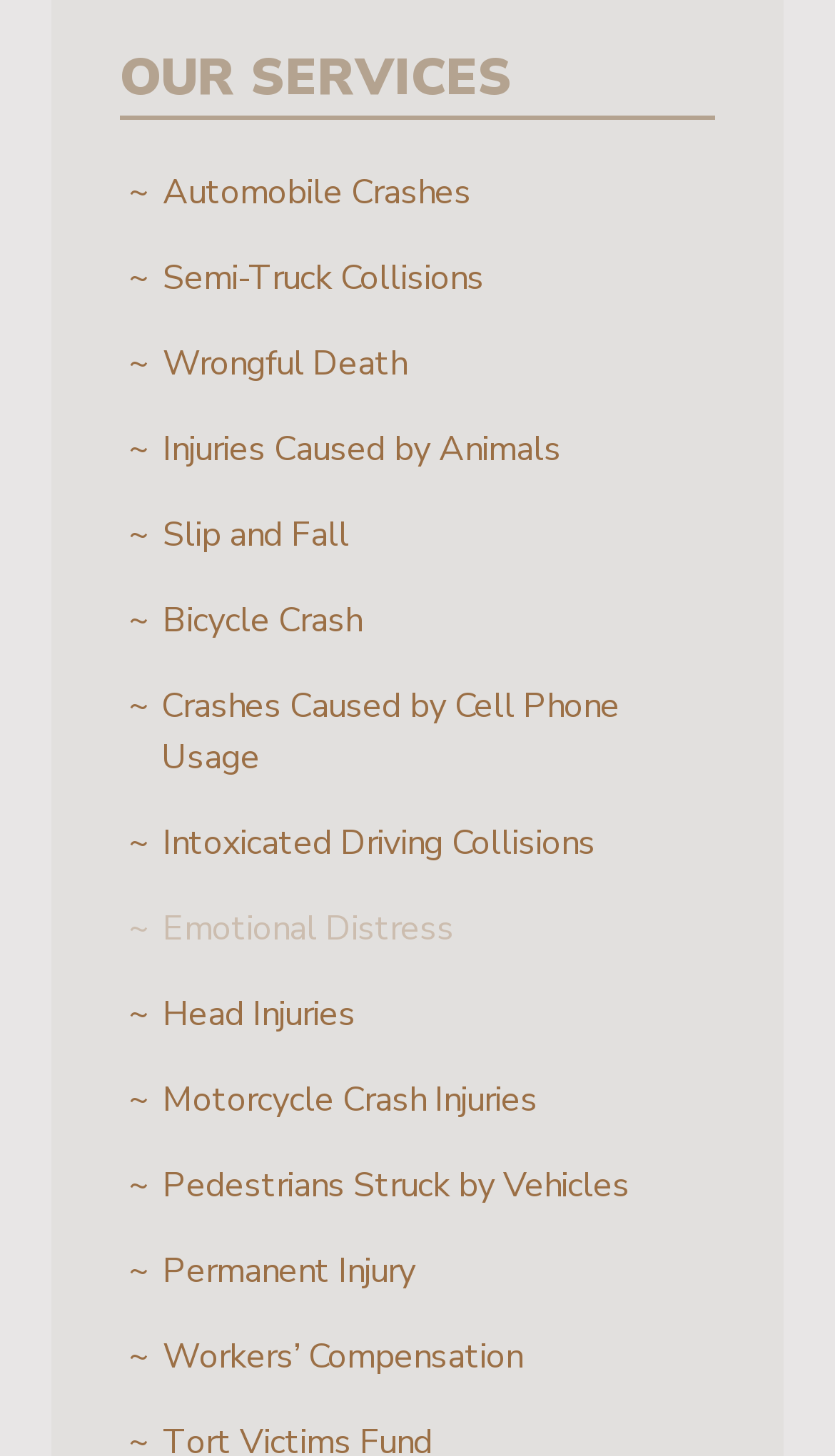Please specify the bounding box coordinates of the clickable section necessary to execute the following command: "View Wrongful Death".

[0.144, 0.22, 0.856, 0.279]